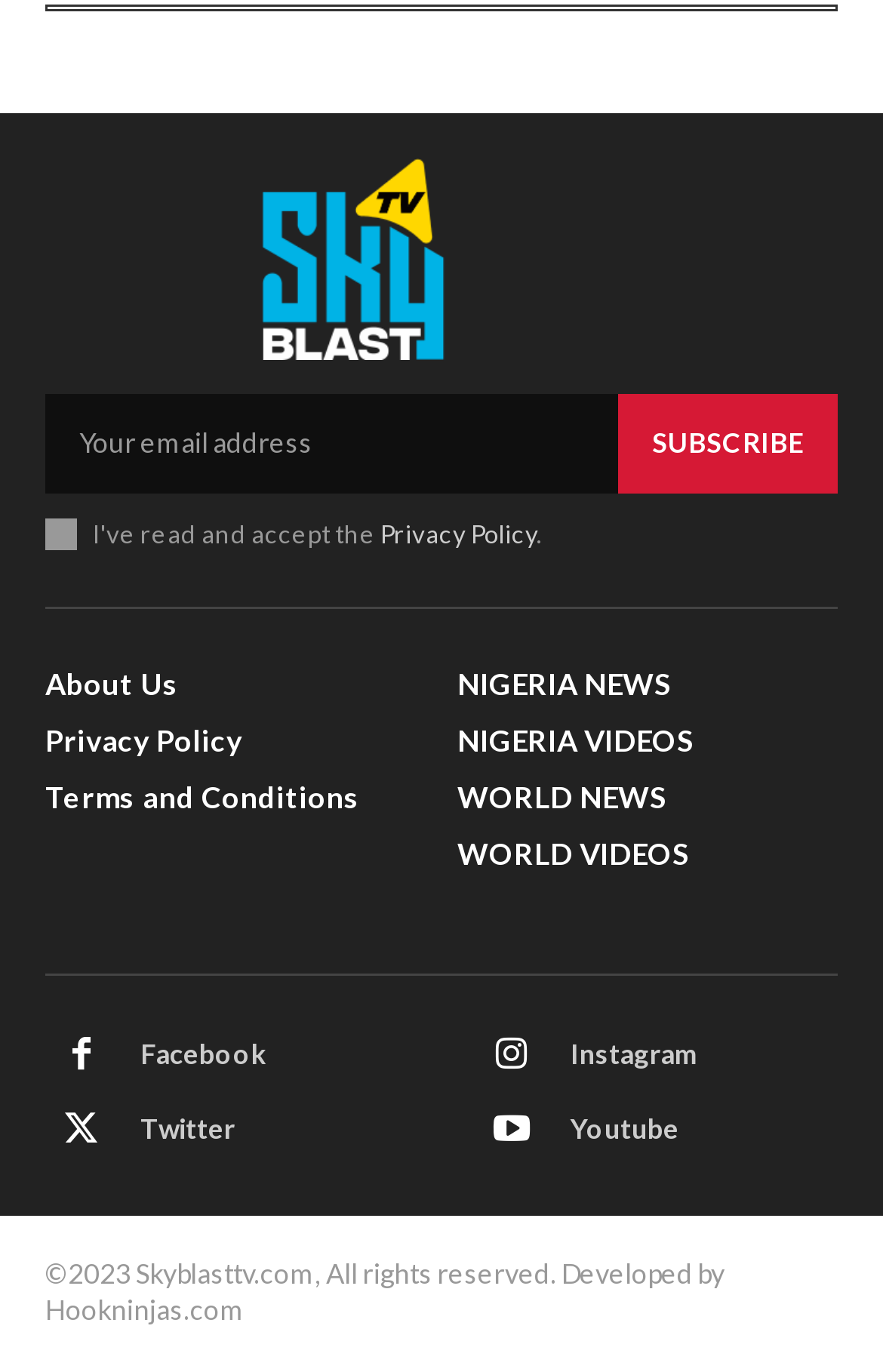Find the bounding box coordinates of the clickable area that will achieve the following instruction: "visit the Guest Post page".

None